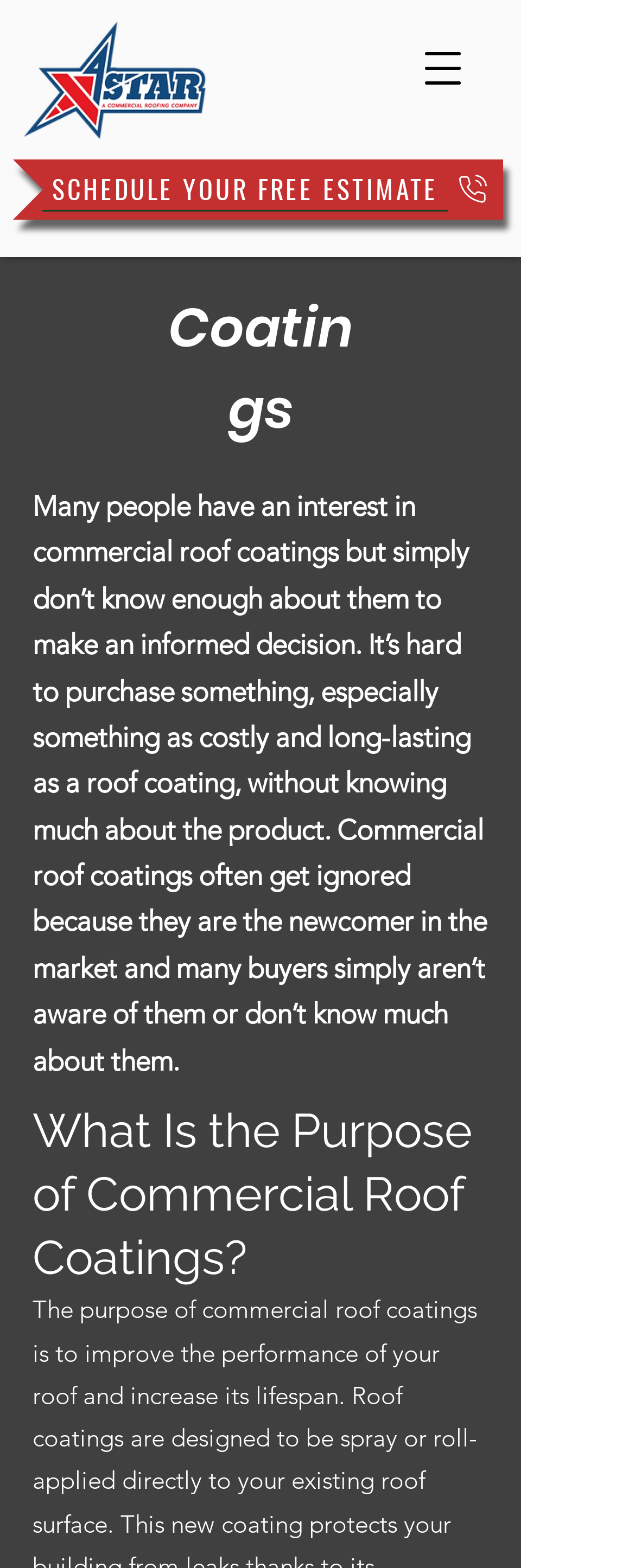What is the topic of the webpage content?
Please answer using one word or phrase, based on the screenshot.

Commercial roof coatings